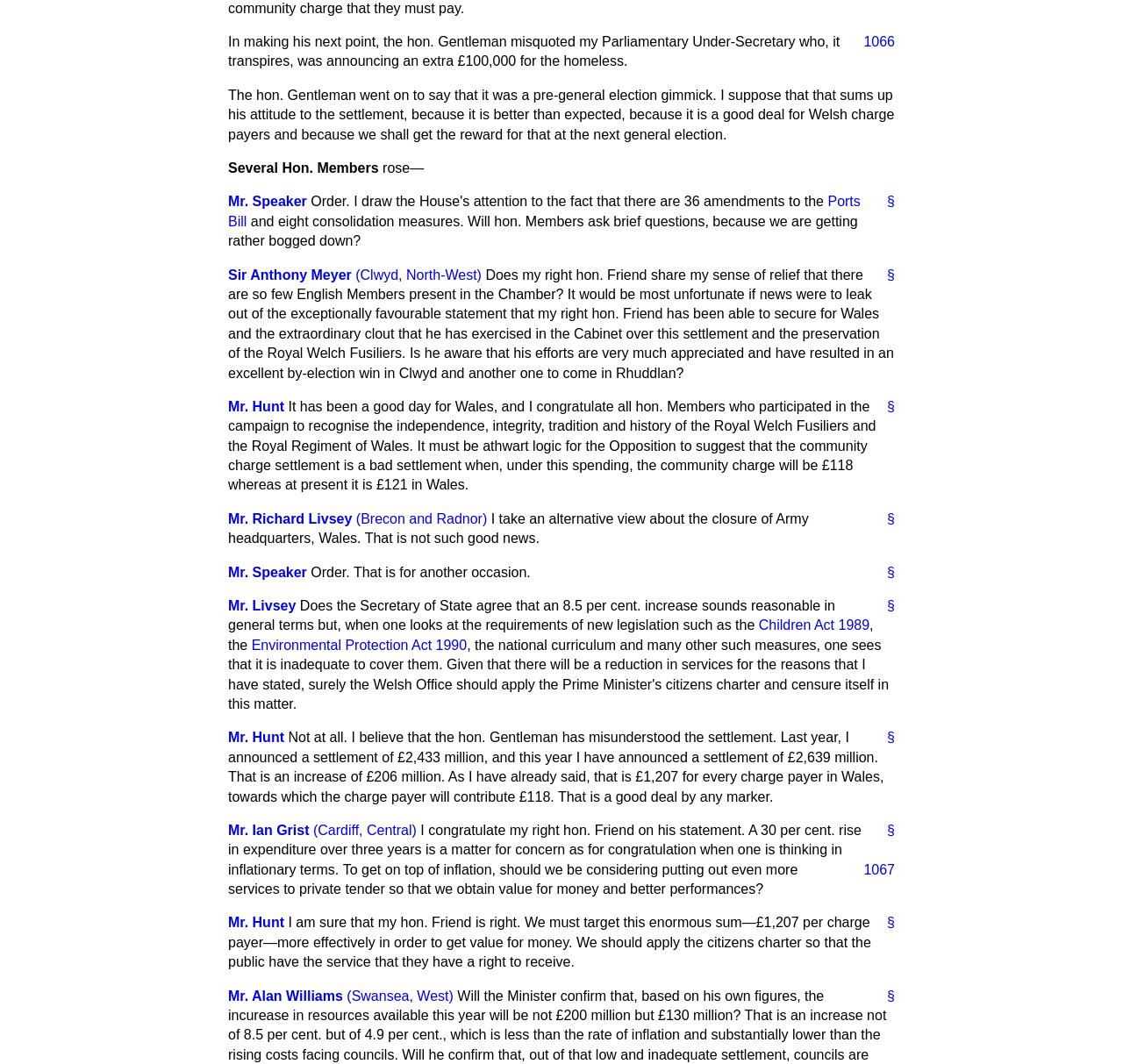Respond to the following question using a concise word or phrase: 
What is the topic of discussion in the webpage?

Community charge settlement